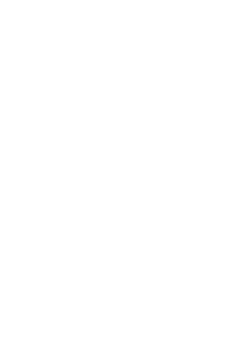Explain the image in detail, mentioning the main subjects and background elements.

The image features a sleek and modern logo design that embodies the concept of 'Premium Plans.' It likely represents a subscription or membership service, emphasizing high-quality offerings and exclusivity. The aesthetic suggests sophistication and professionalism, appealing to consumers looking for premium products or services. This branding is positioned within a promotional context, possibly related to an online platform that focuses on technology or entertainment services, such as streaming or digital media. The overall impression is one of quality and value, inviting customers to explore the benefits and features of the available premium options.